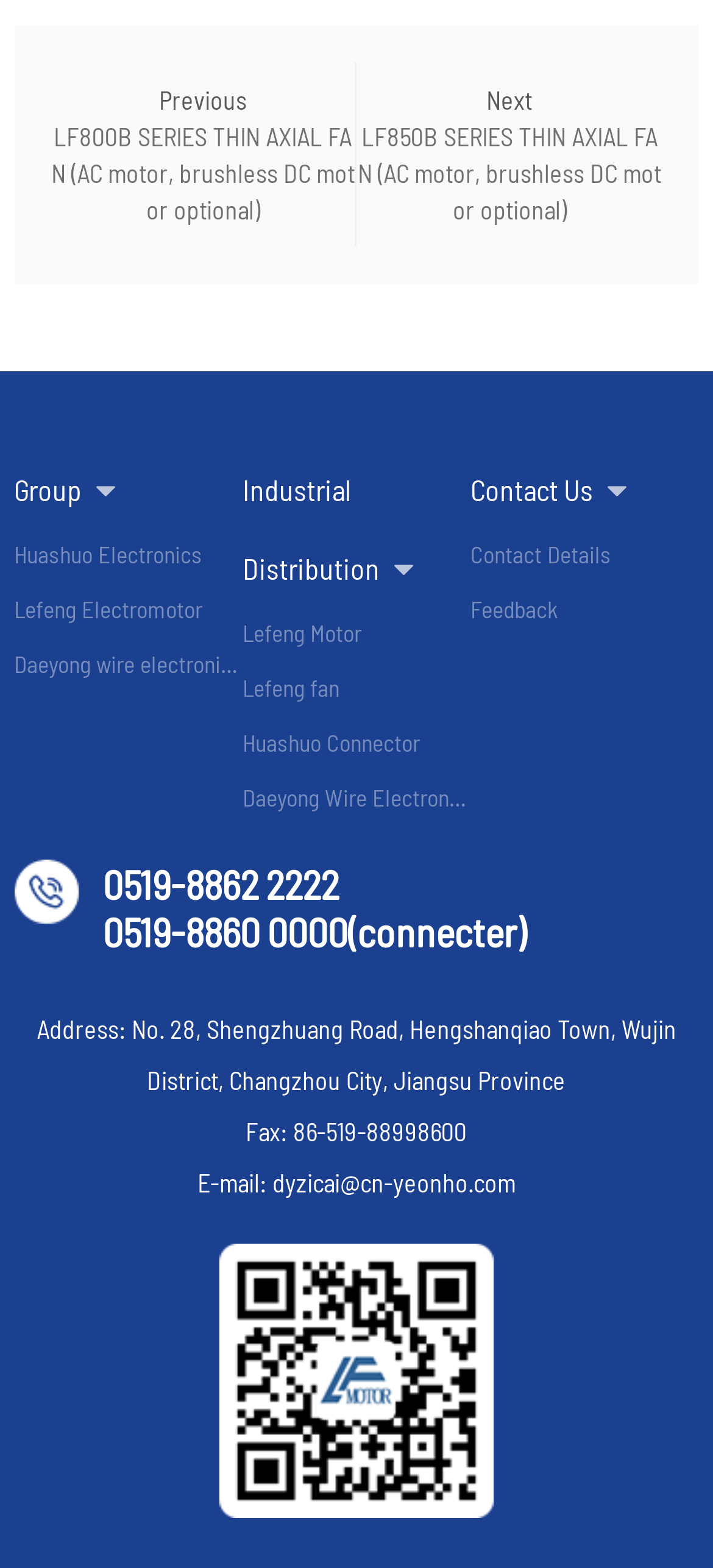Calculate the bounding box coordinates of the UI element given the description: "Industrial Distribution".

[0.34, 0.301, 0.532, 0.373]